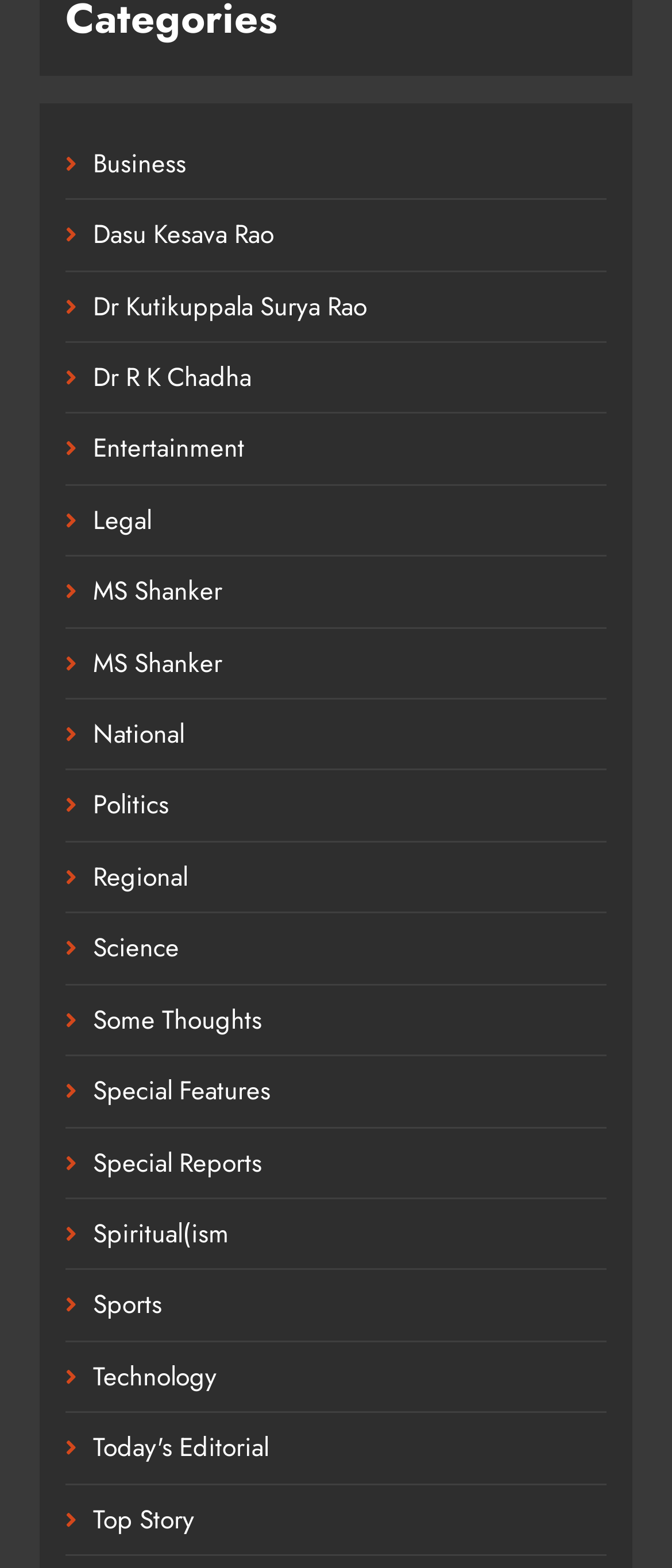Using the element description: "Dasu Kesava Rao", determine the bounding box coordinates. The coordinates should be in the format [left, top, right, bottom], with values between 0 and 1.

[0.138, 0.137, 0.408, 0.162]